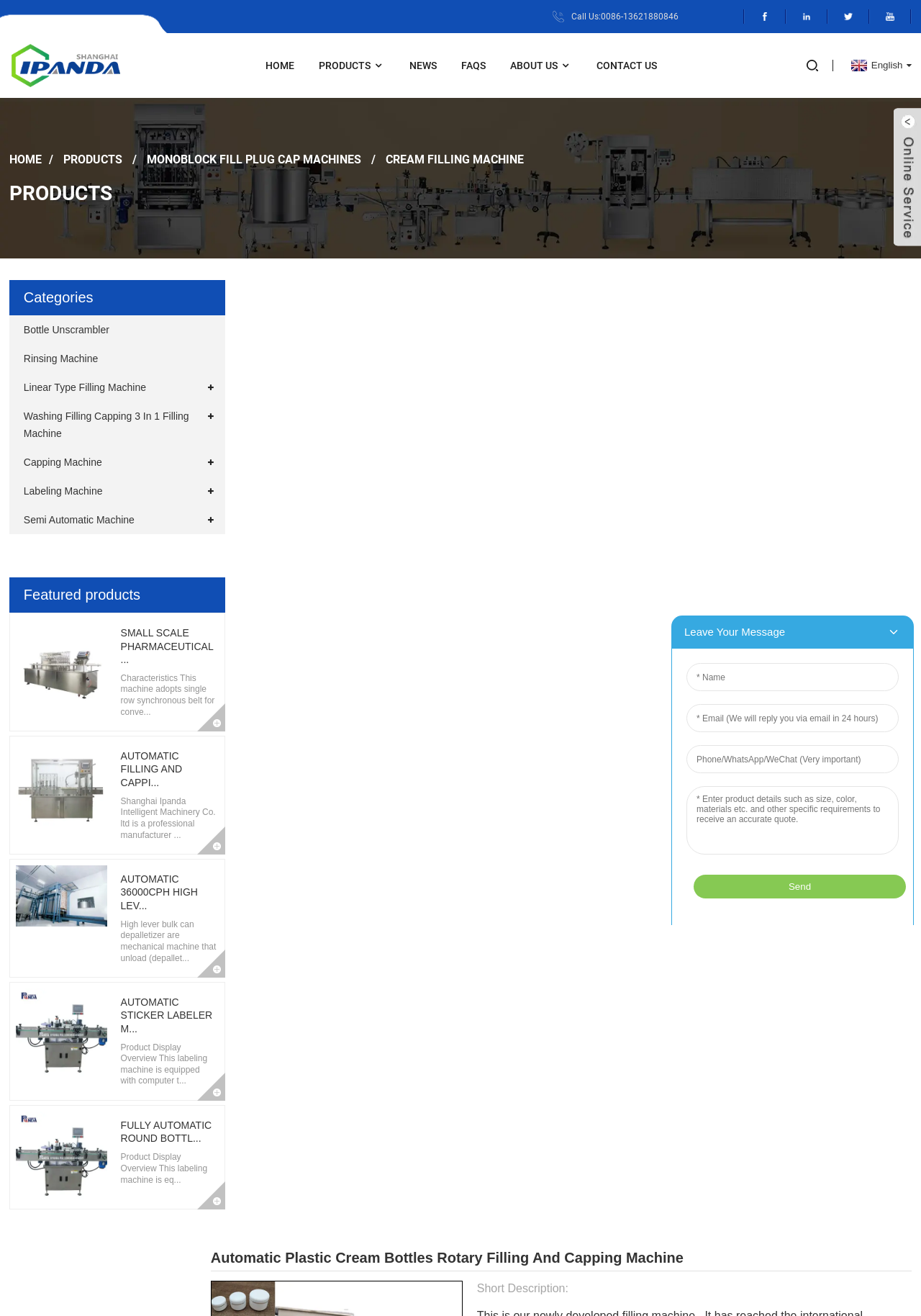Select the bounding box coordinates of the element I need to click to carry out the following instruction: "Learn about the CREAM FILLING MACHINE".

[0.419, 0.116, 0.569, 0.126]